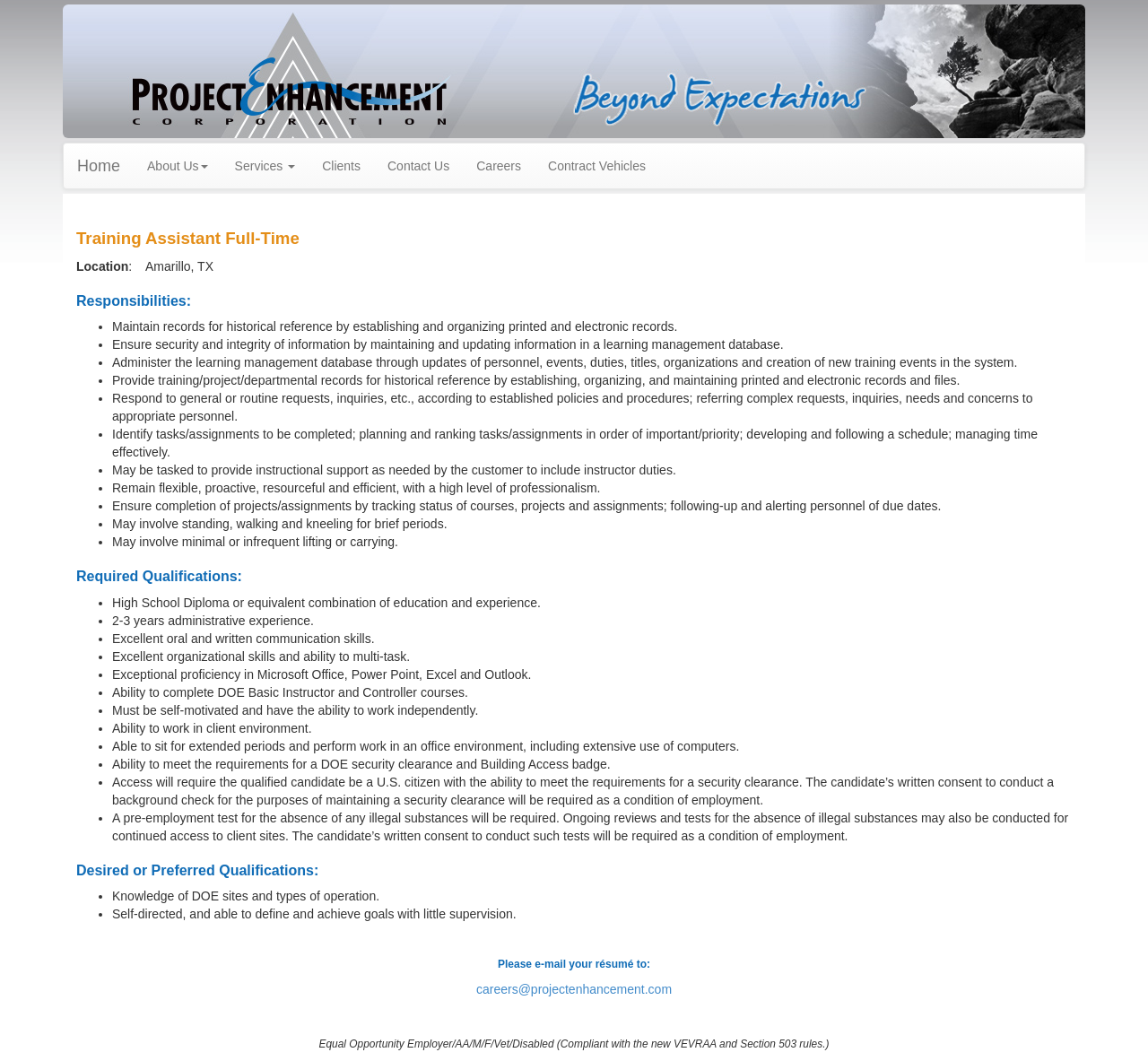Show me the bounding box coordinates of the clickable region to achieve the task as per the instruction: "Email your résumé to careers@projectenhancement.com".

[0.415, 0.925, 0.585, 0.939]